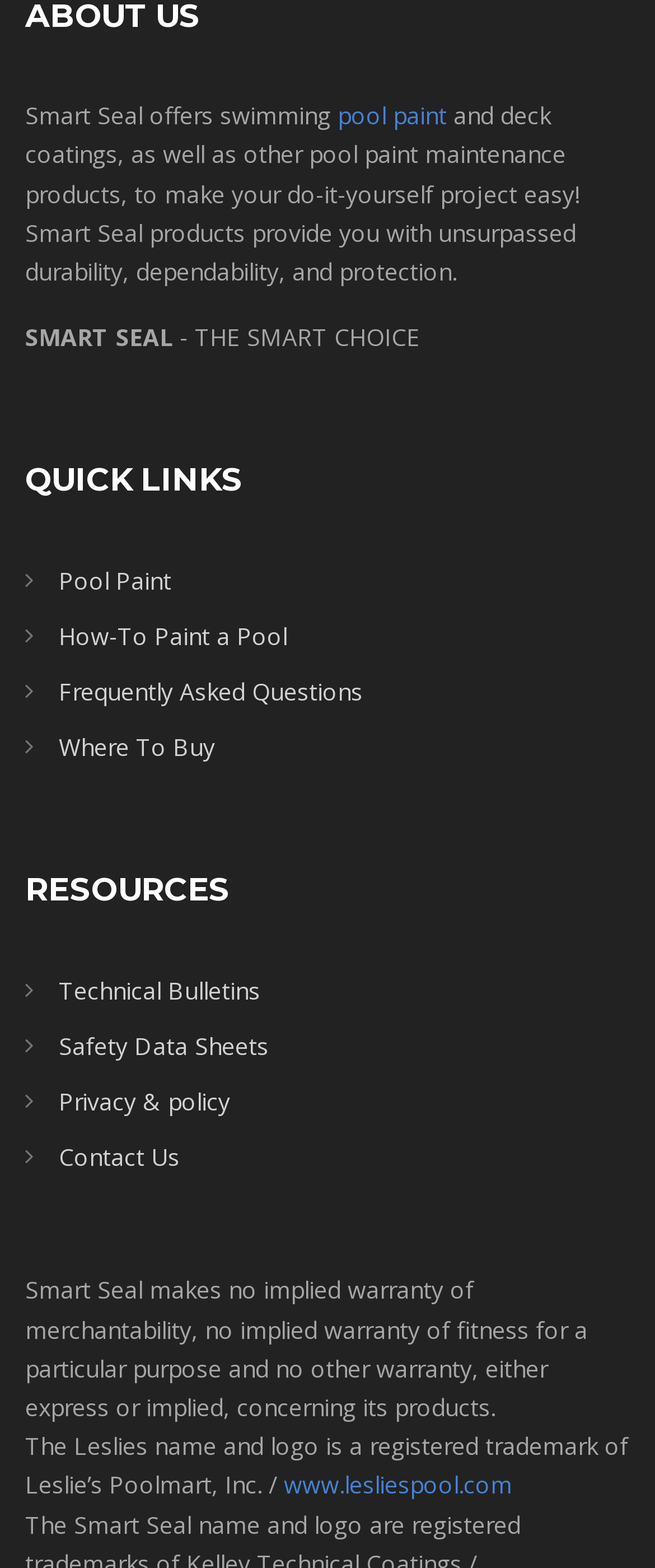How many resource links are provided?
Using the image, give a concise answer in the form of a single word or short phrase.

5